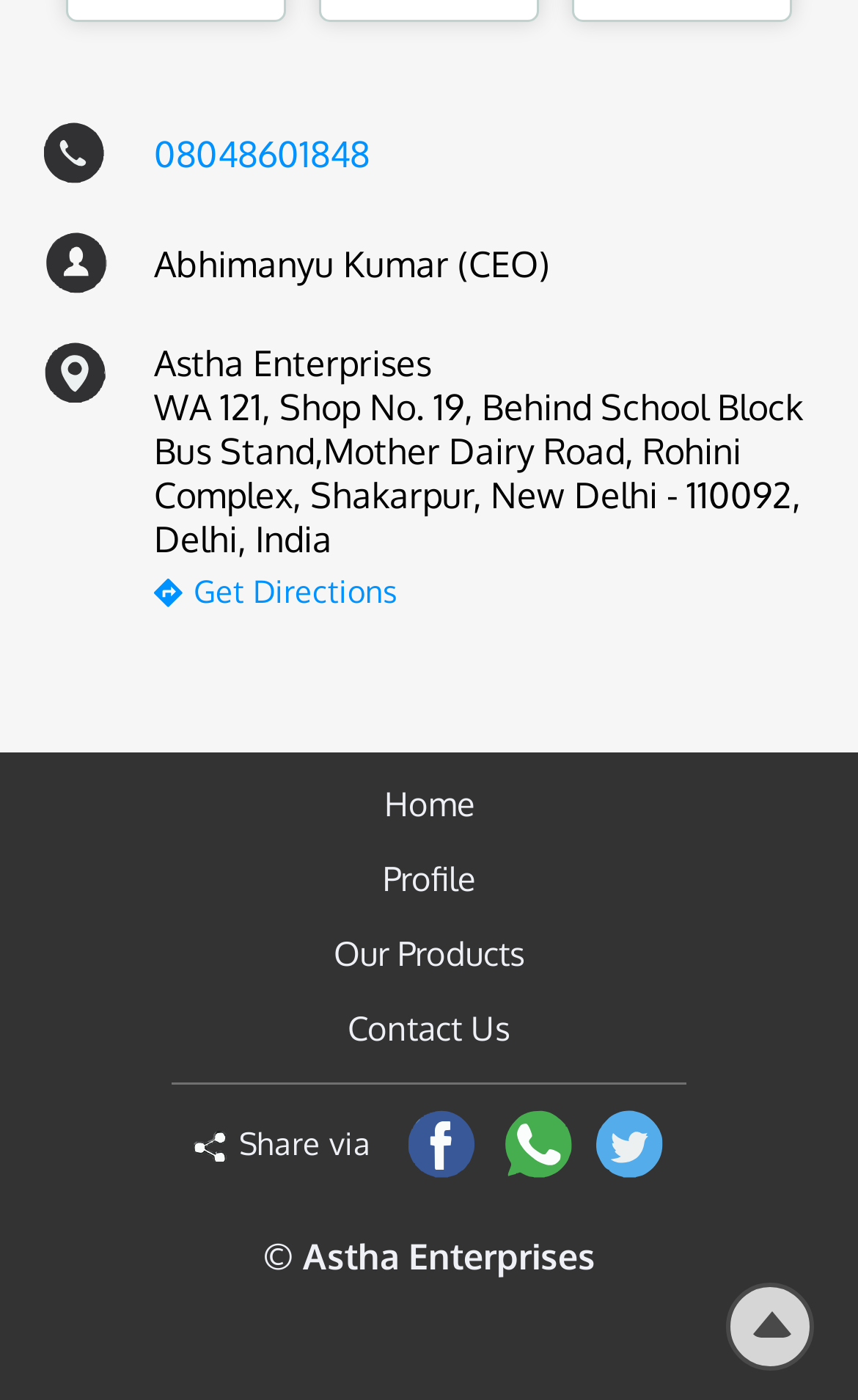Identify the bounding box for the UI element specified in this description: "Astha Enterprises". The coordinates must be four float numbers between 0 and 1, formatted as [left, top, right, bottom].

[0.179, 0.243, 0.503, 0.275]